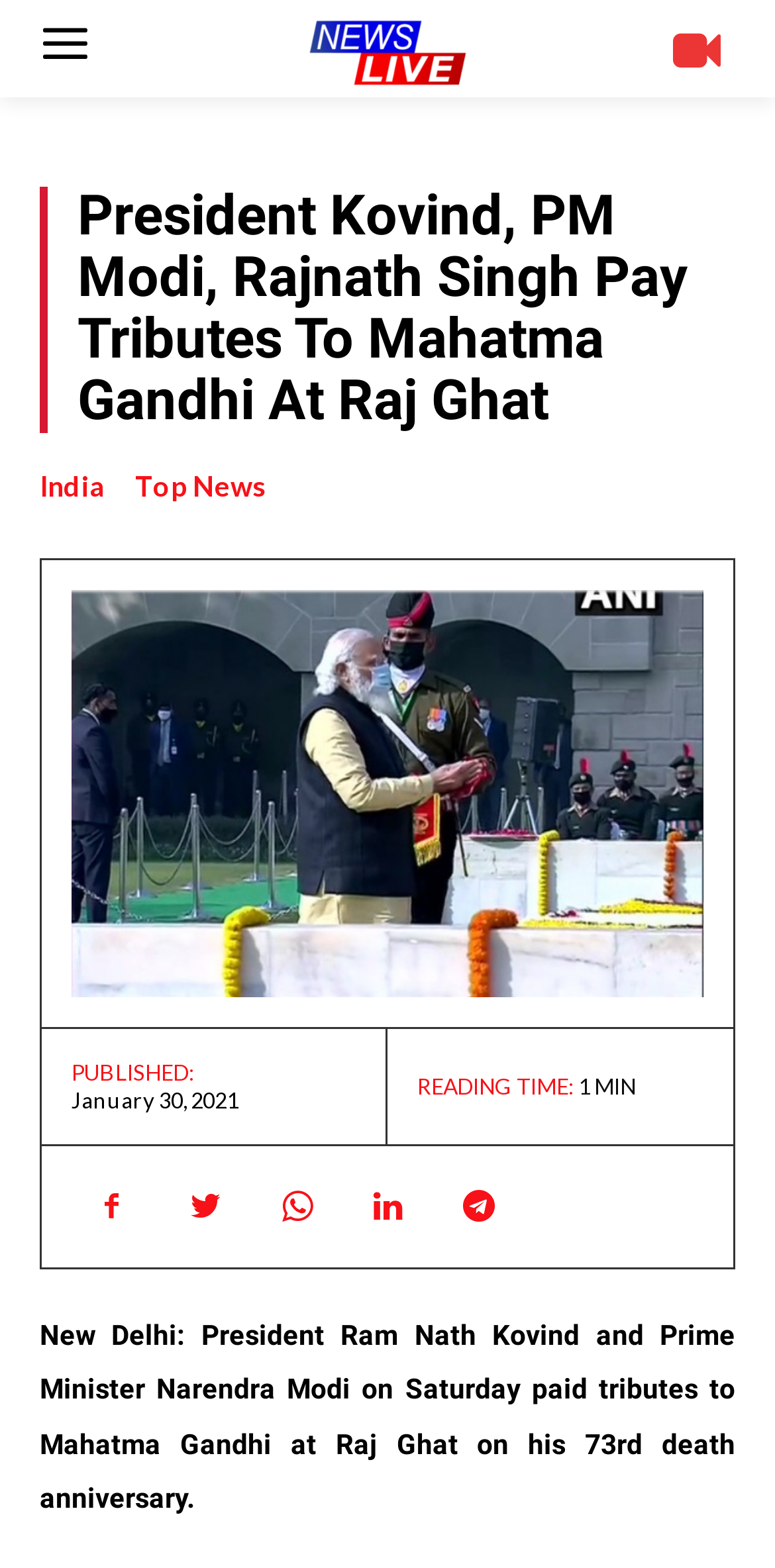Please give a one-word or short phrase response to the following question: 
What is the reading time of the article?

MIN